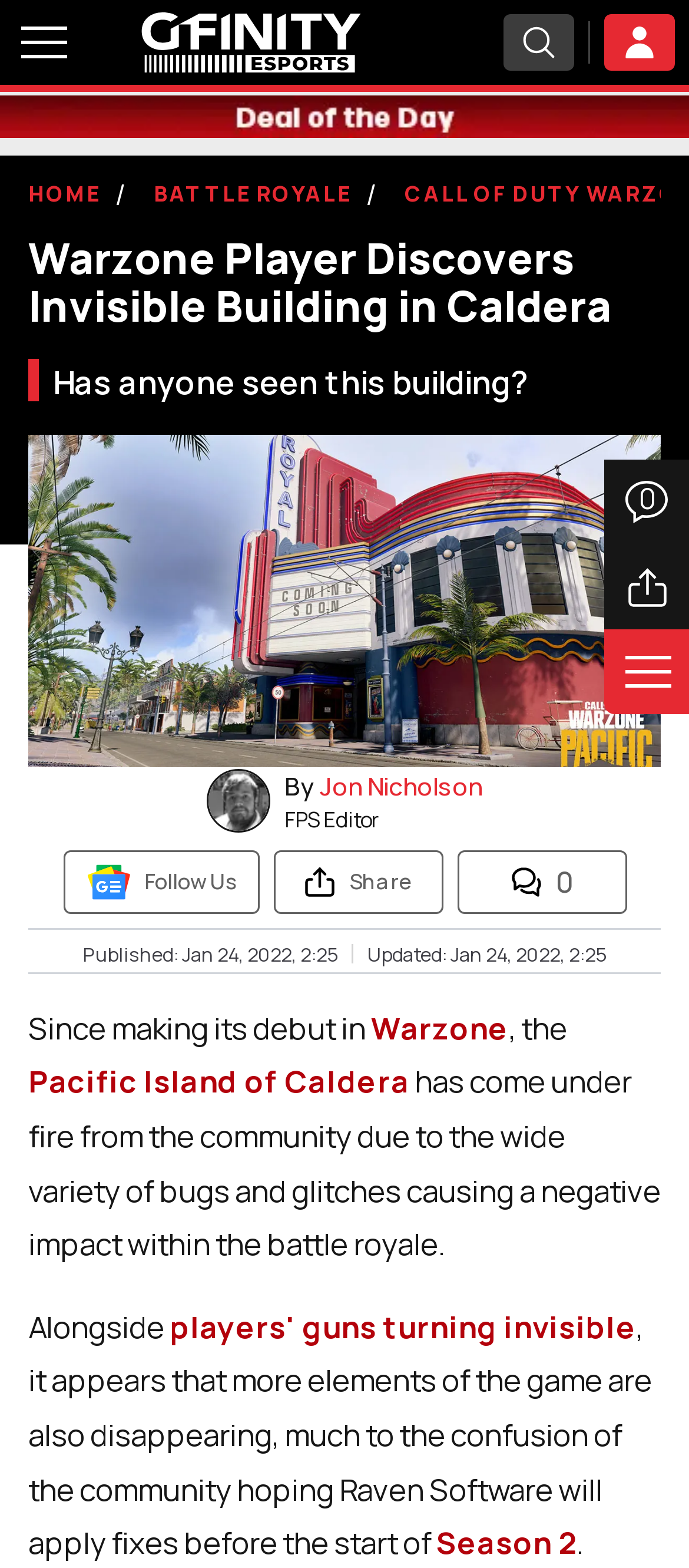What is the principal heading displayed on the webpage?

Warzone Player Discovers Invisible Building in Caldera